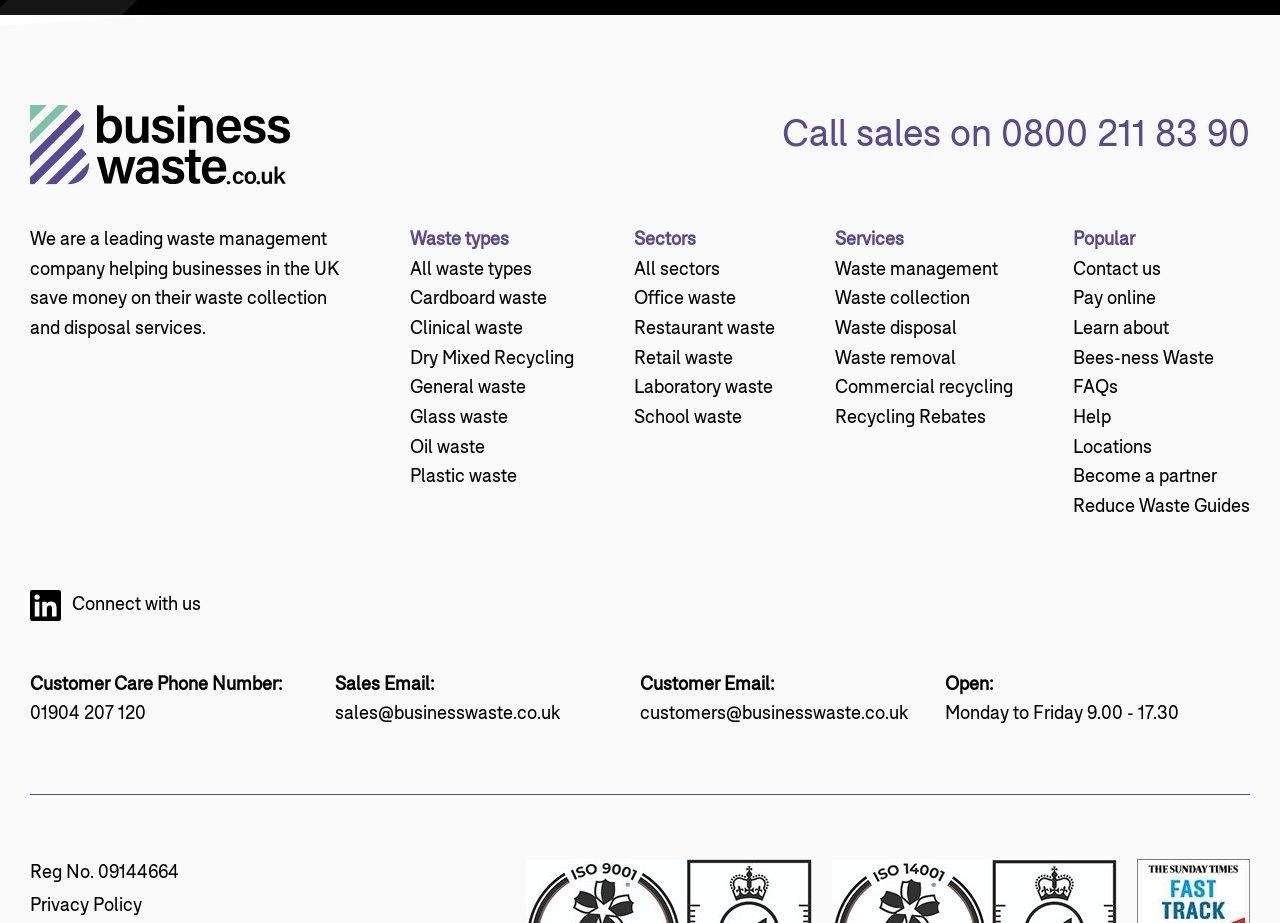What types of waste does the company handle?
Using the information from the image, give a concise answer in one word or a short phrase.

Various types